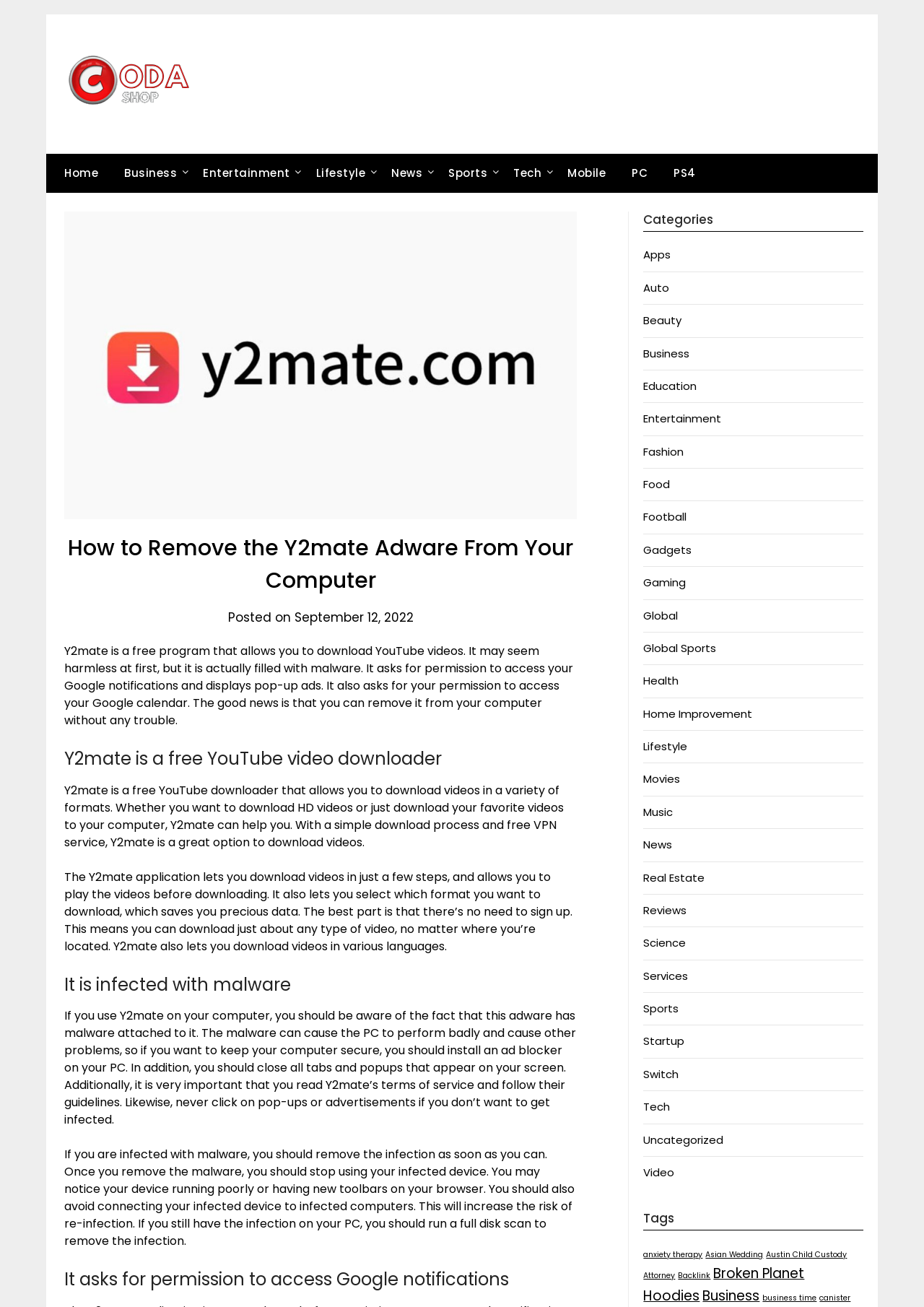Please determine the bounding box coordinates of the area that needs to be clicked to complete this task: 'Click on the 'Business' link'. The coordinates must be four float numbers between 0 and 1, formatted as [left, top, right, bottom].

[0.122, 0.118, 0.204, 0.148]